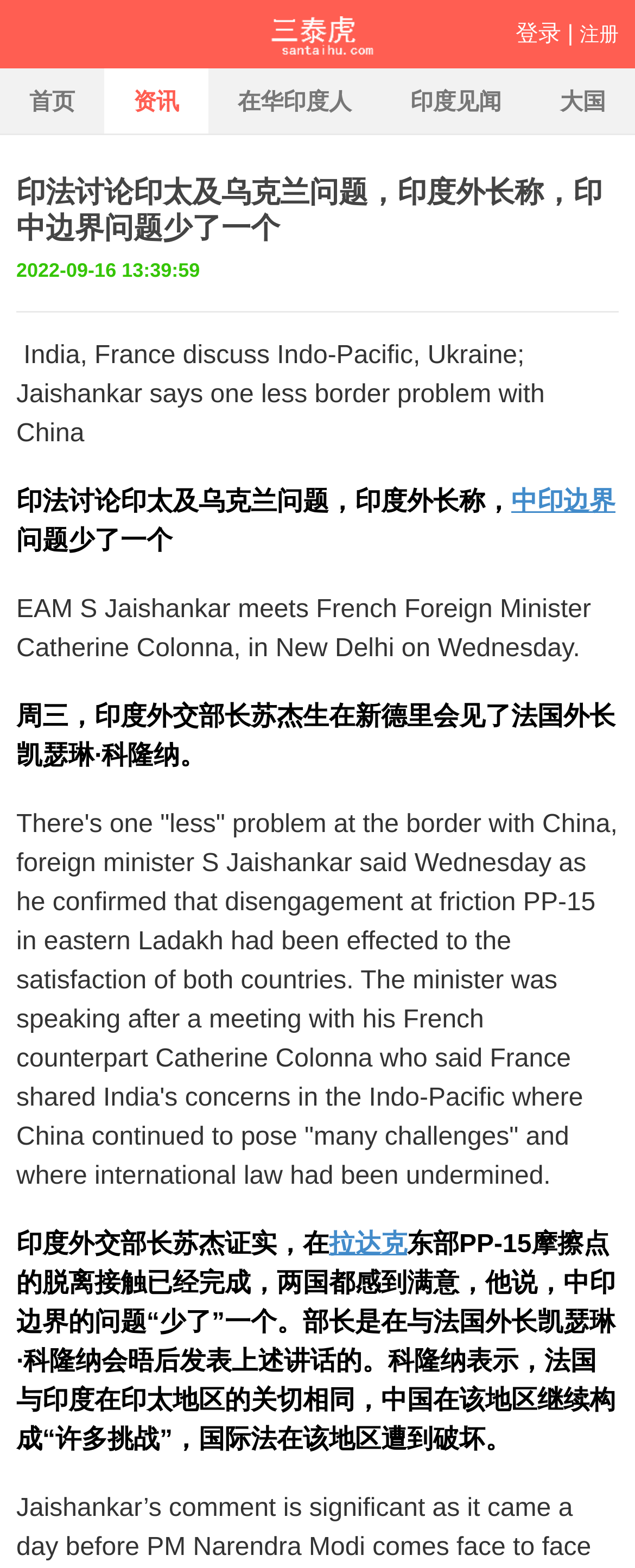Could you highlight the region that needs to be clicked to execute the instruction: "login"?

[0.812, 0.012, 0.884, 0.029]